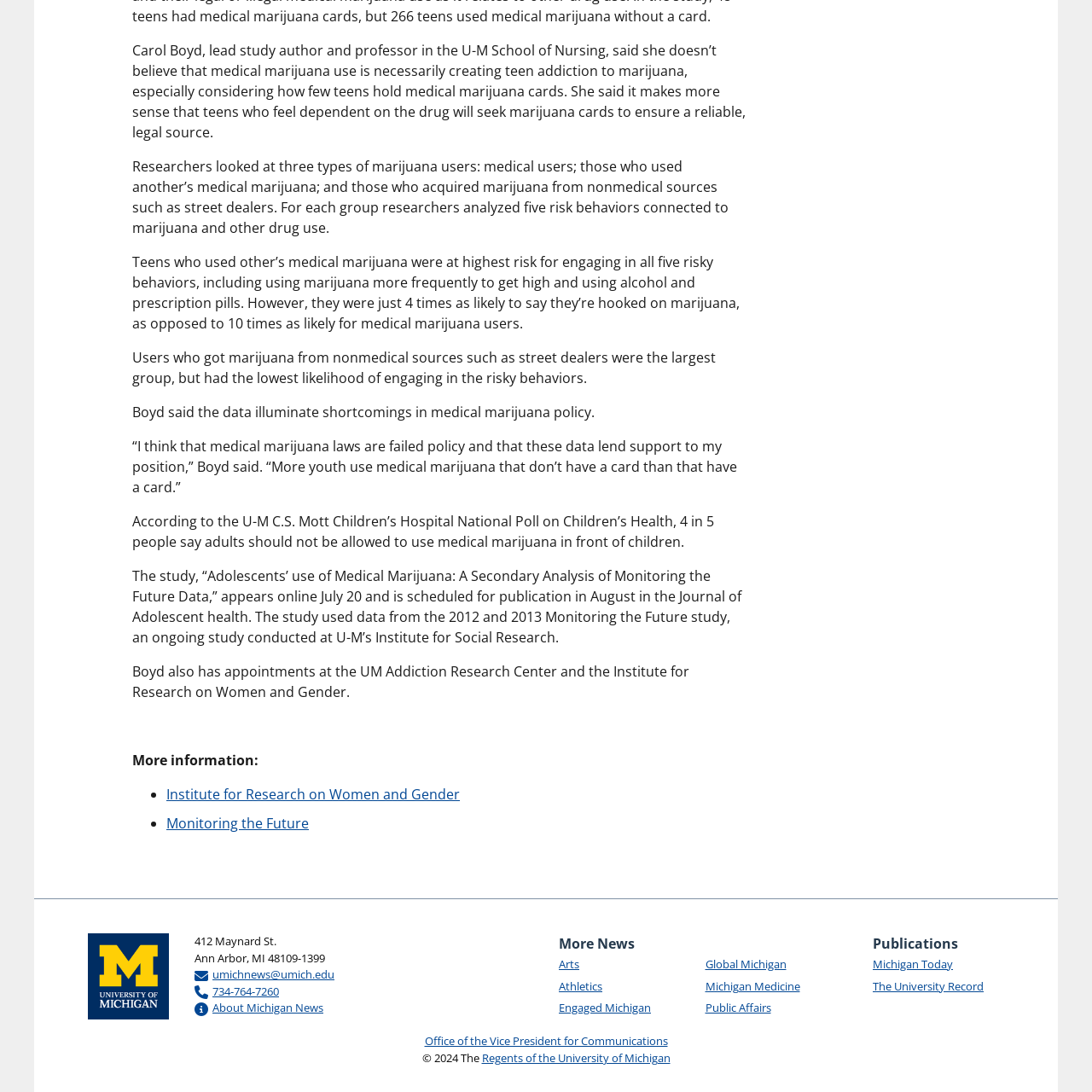Identify the bounding box for the described UI element. Provide the coordinates in (top-left x, top-left y, bottom-right x, bottom-right y) format with values ranging from 0 to 1: Court releases October calendar

None